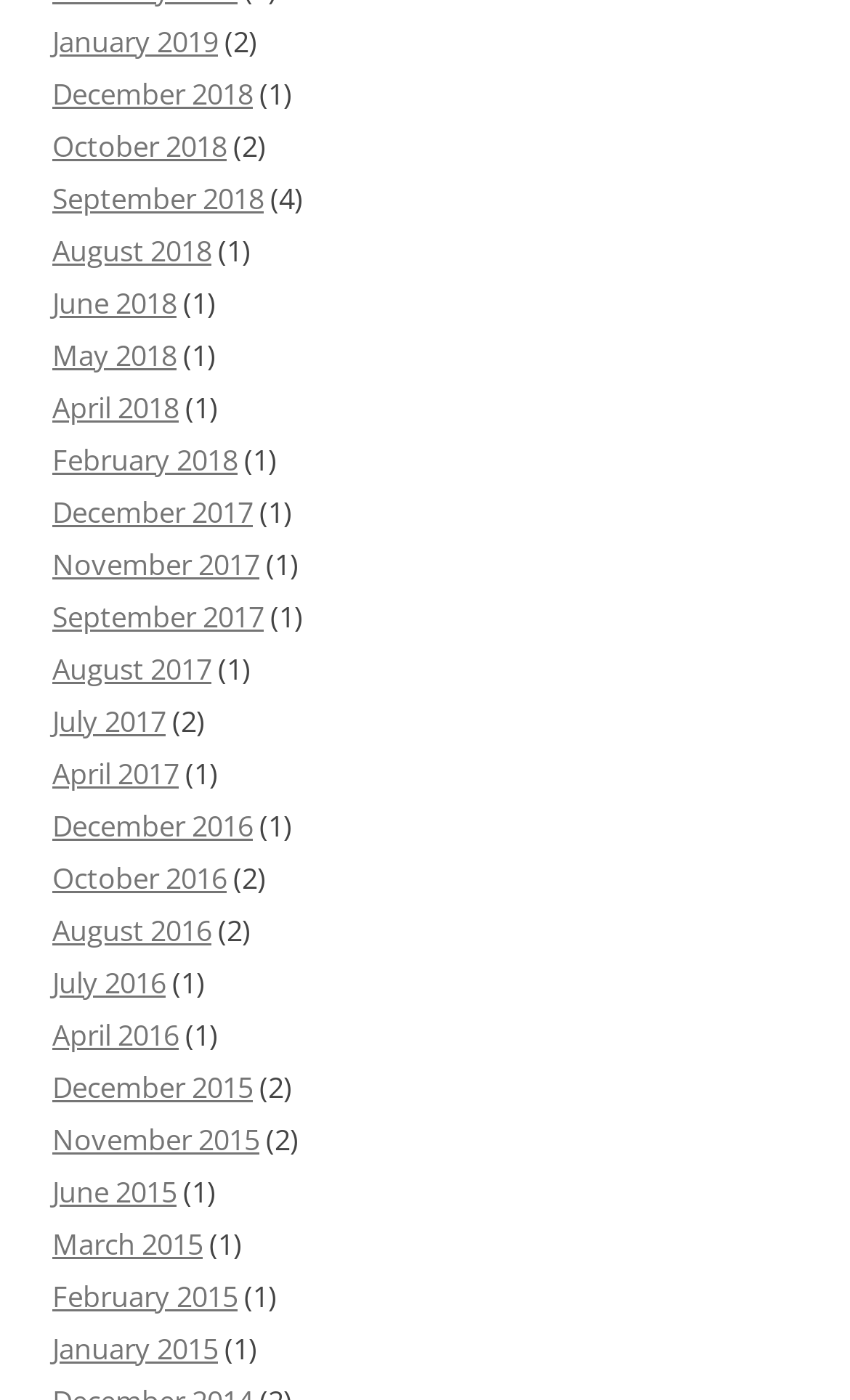Determine the bounding box for the described HTML element: "August 2016". Ensure the coordinates are four float numbers between 0 and 1 in the format [left, top, right, bottom].

[0.062, 0.65, 0.249, 0.678]